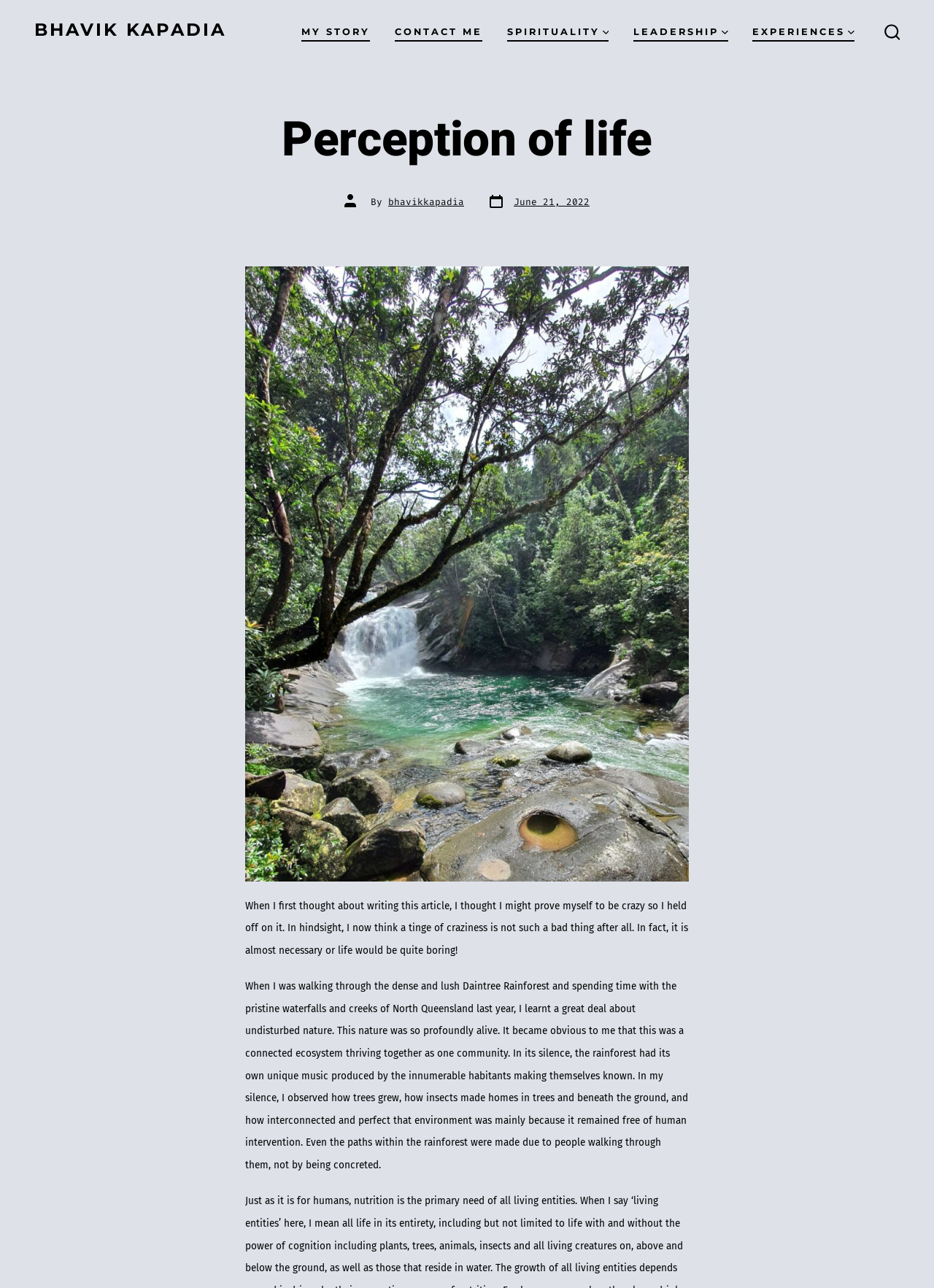Where did the author learn about undisturbed nature?
Using the information from the image, give a concise answer in one word or a short phrase.

Daintree Rainforest